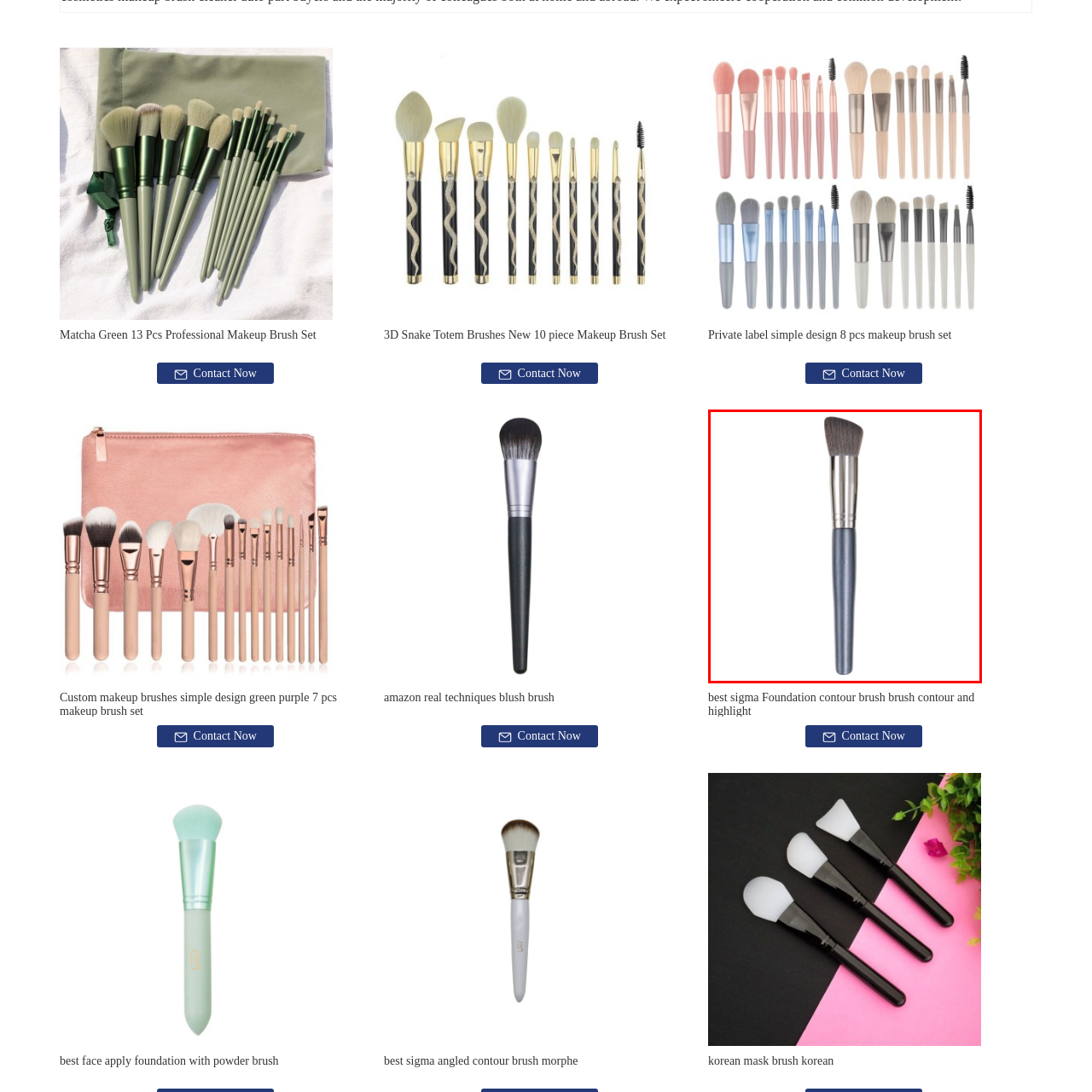Observe the image encased in the red box and deliver an in-depth response to the subsequent question by interpreting the details within the image:
What type of users is this brush perfect for?

The caption states that this tool is 'perfect for makeup enthusiasts looking to achieve a flawless finish in their makeup routine', indicating that it is ideal for individuals who are enthusiastic about makeup and want to achieve a flawless finish.